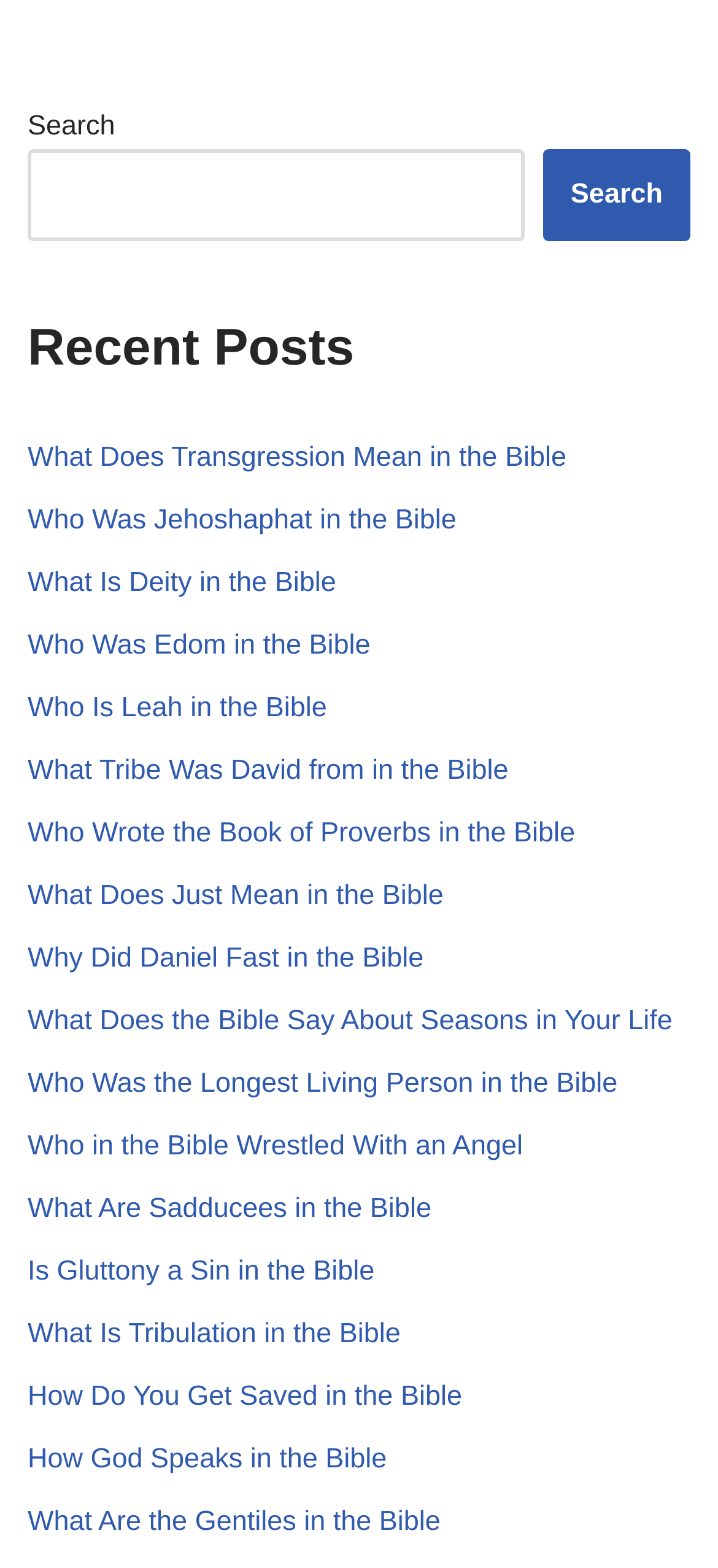Provide a single word or phrase answer to the question: 
How many links are there on this webpage?

26